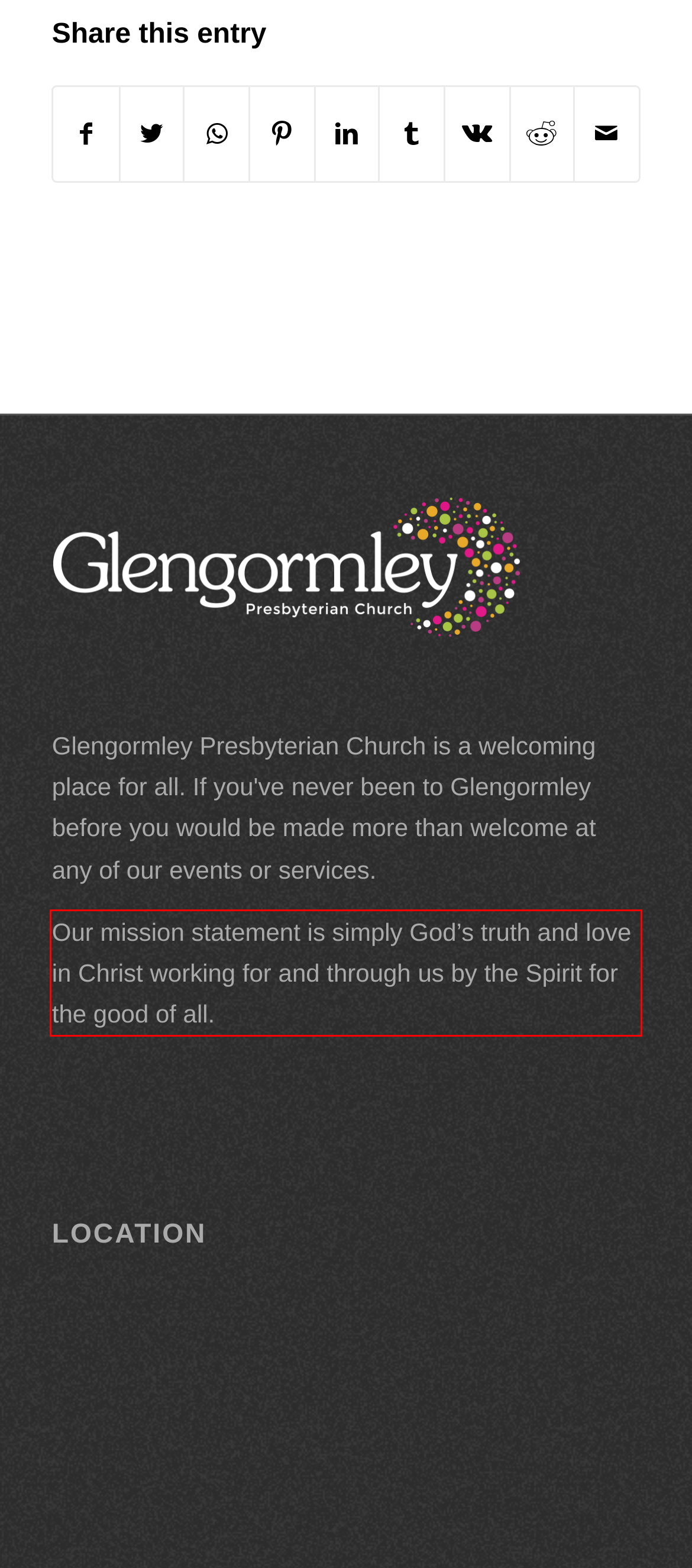Given the screenshot of the webpage, identify the red bounding box, and recognize the text content inside that red bounding box.

Our mission statement is simply God’s truth and love in Christ working for and through us by the Spirit for the good of all.